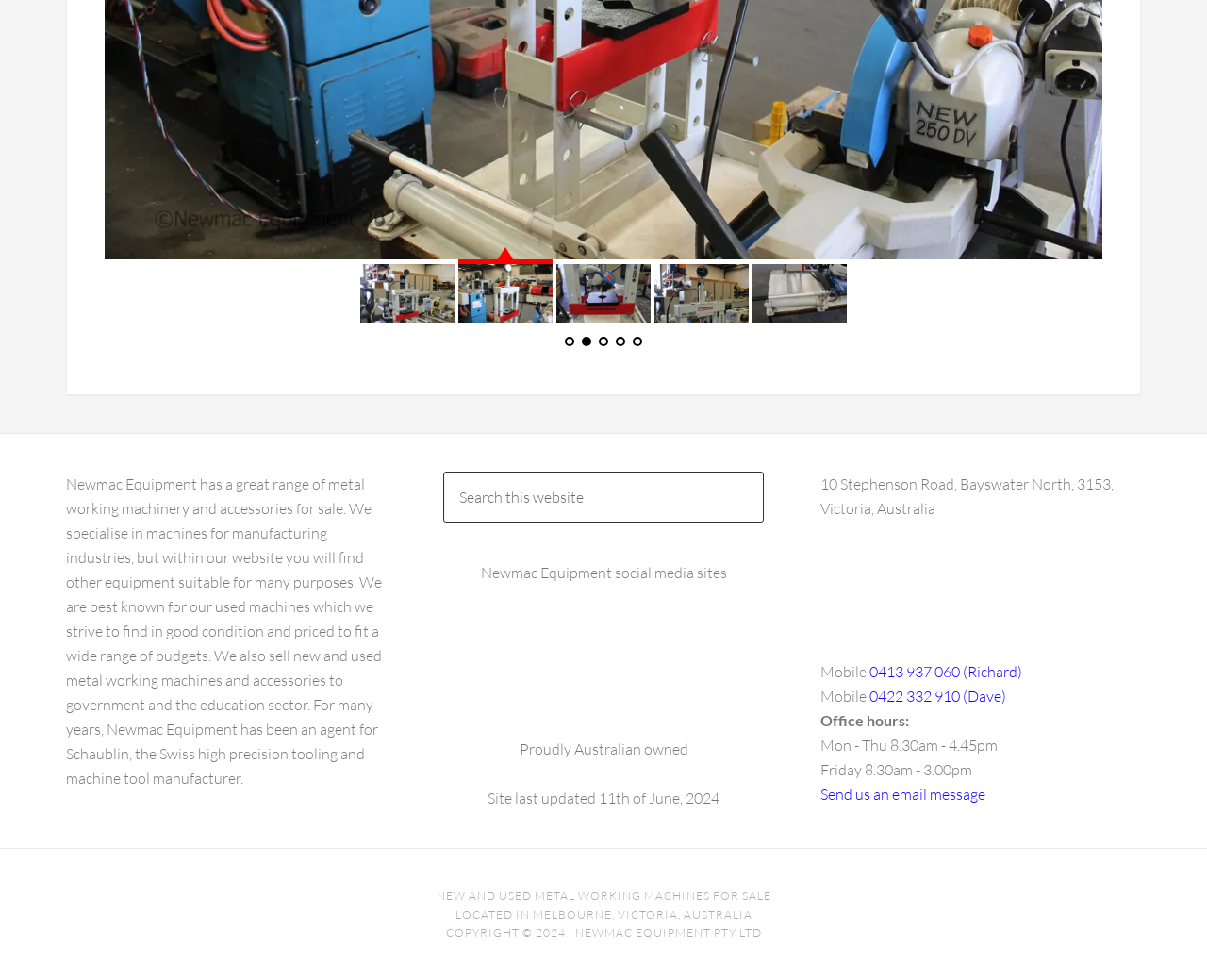Give a concise answer using only one word or phrase for this question:
What type of machinery does Newmac Equipment specialize in?

metal working machinery